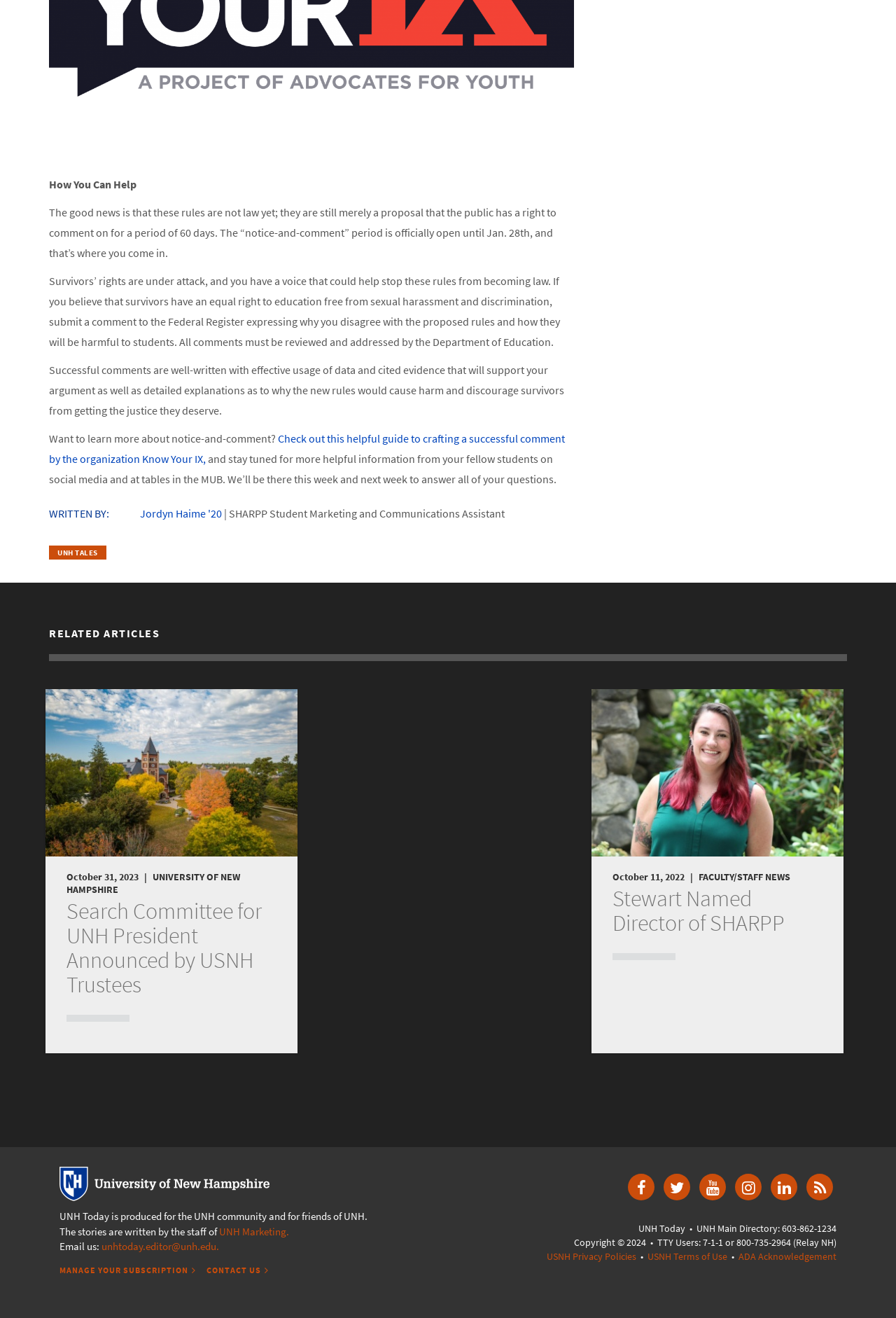Specify the bounding box coordinates (top-left x, top-left y, bottom-right x, bottom-right y) of the UI element in the screenshot that matches this description: Follow us on YouTube

[0.788, 0.894, 0.803, 0.909]